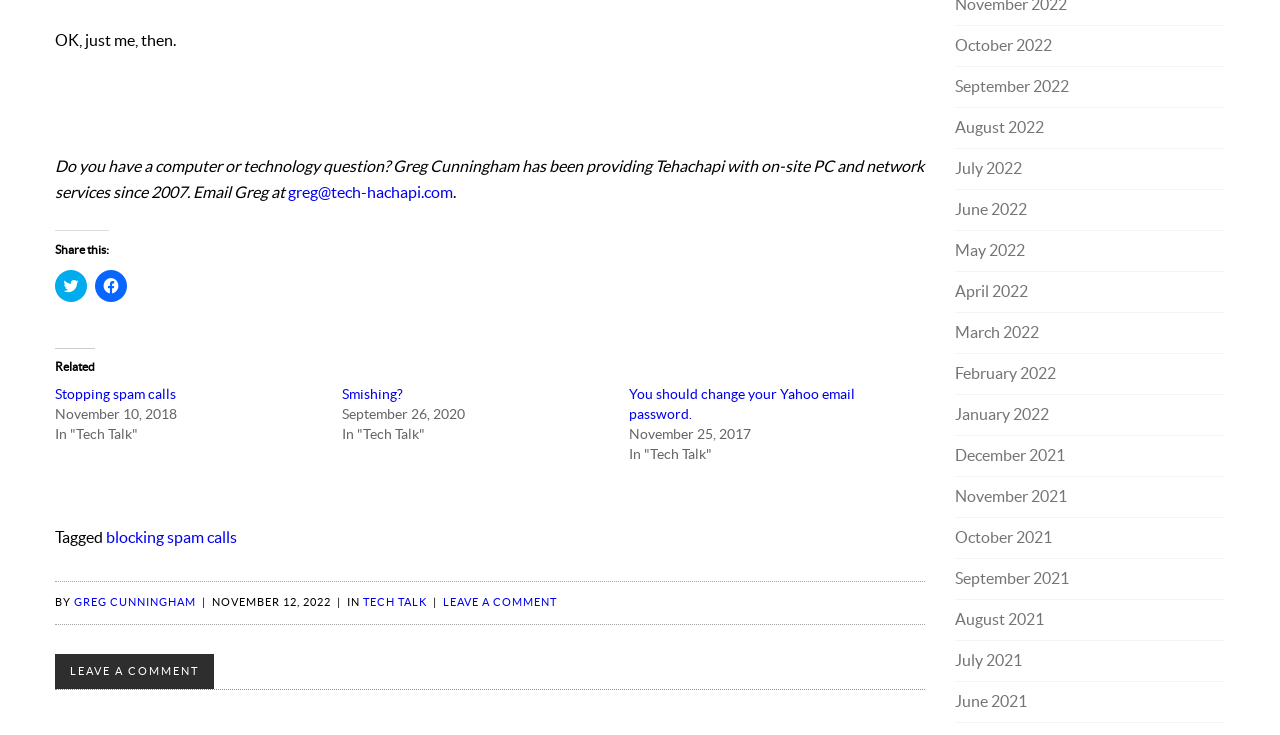What are the months listed in the archive section?
Can you give a detailed and elaborate answer to the question?

The answer can be found by looking at the links in the archive section, which list the months from October 2022 to June 2021